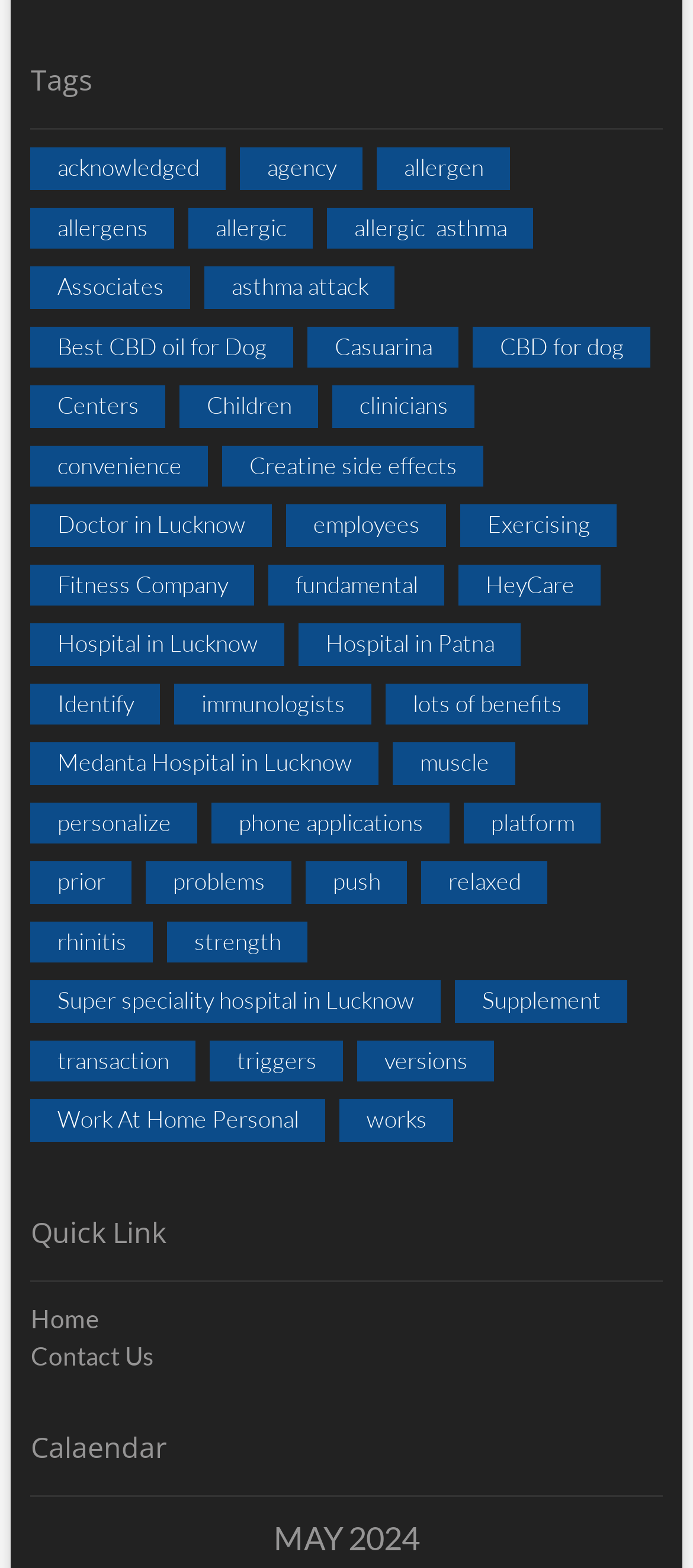Identify the coordinates of the bounding box for the element described below: "q". Return the coordinates as four float numbers between 0 and 1: [left, top, right, bottom].

None